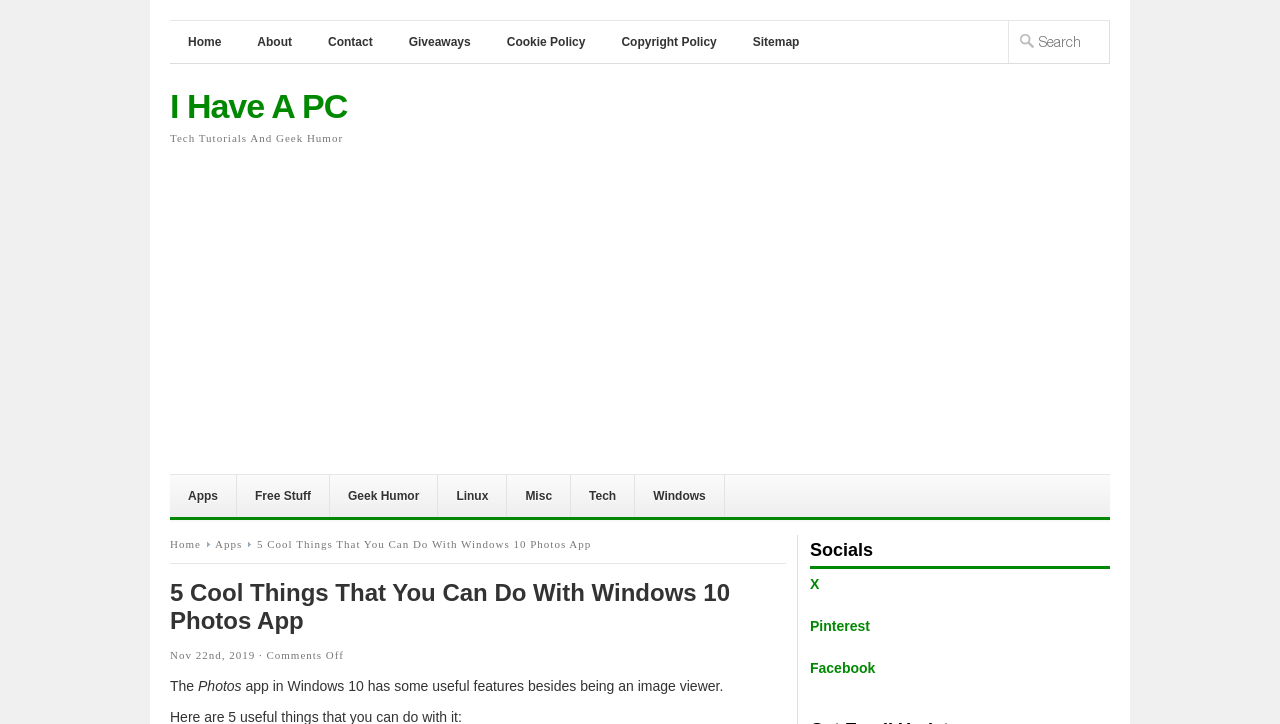Extract the bounding box coordinates of the UI element described by: "I Have A PC". The coordinates should include four float numbers ranging from 0 to 1, e.g., [left, top, right, bottom].

[0.133, 0.12, 0.271, 0.173]